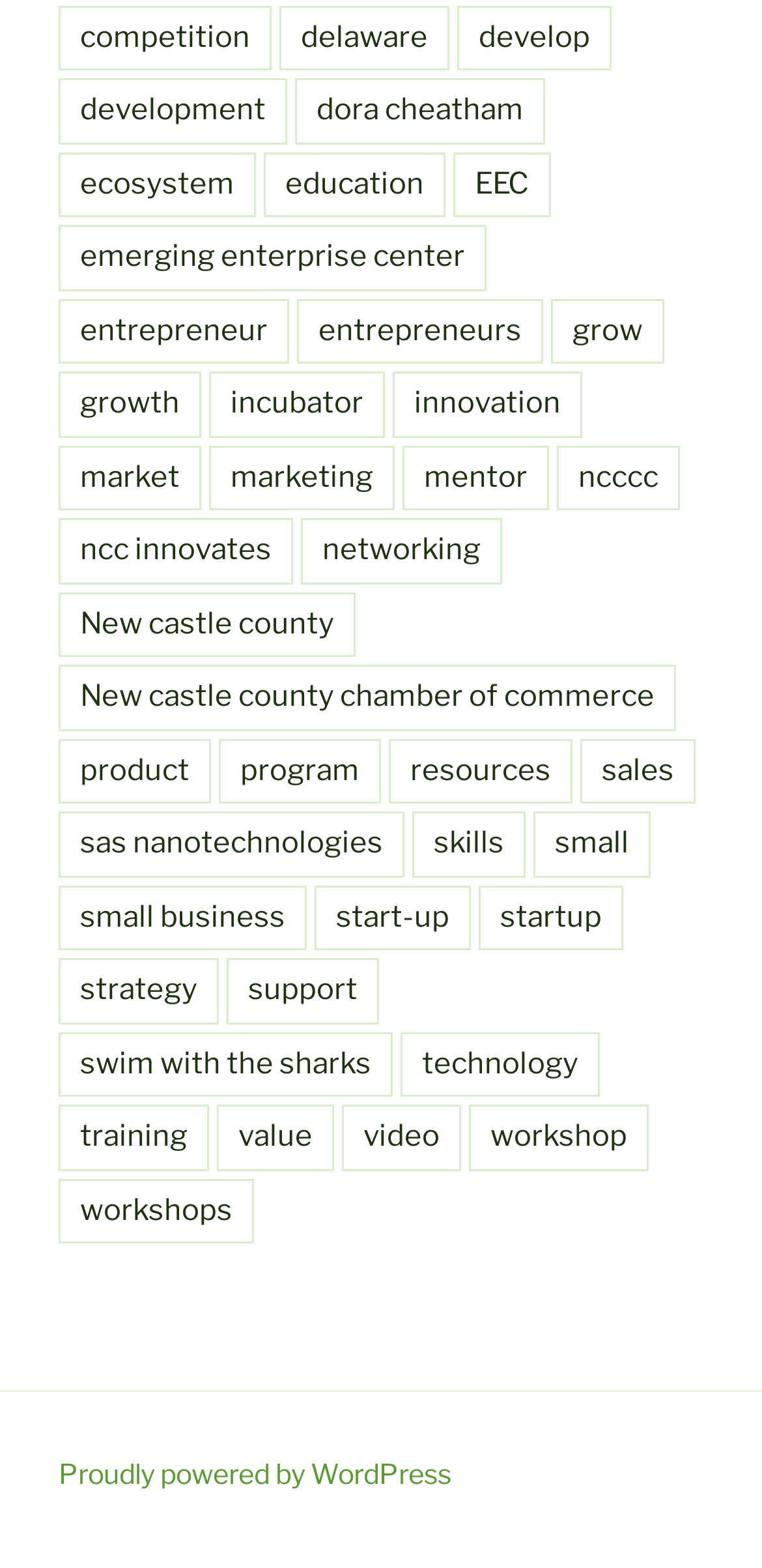Specify the bounding box coordinates of the element's region that should be clicked to achieve the following instruction: "explore small business resources". The bounding box coordinates consist of four float numbers between 0 and 1, in the format [left, top, right, bottom].

[0.7, 0.518, 0.854, 0.56]